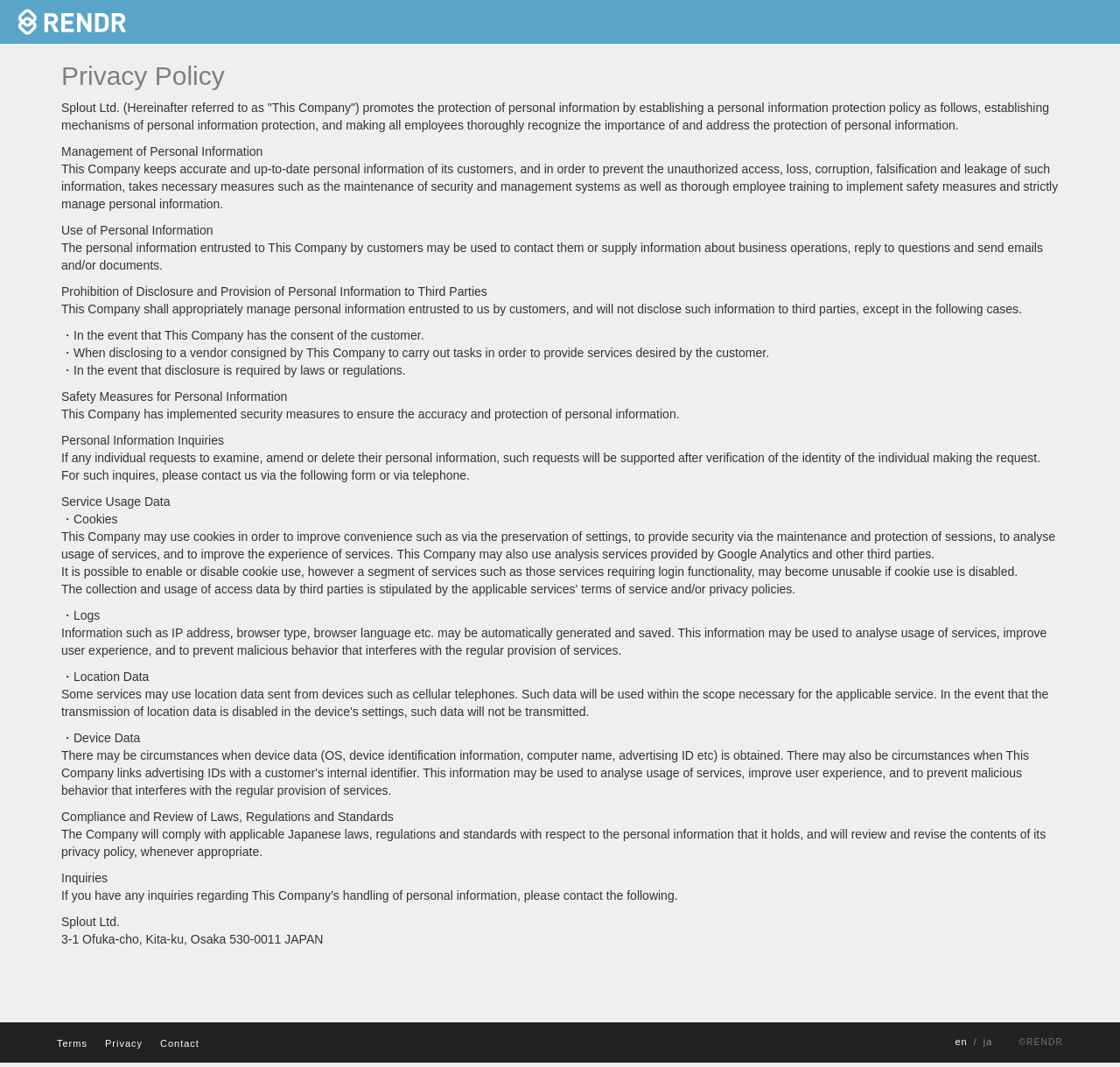What is the condition for disclosing personal information to third parties?
Look at the image and respond with a one-word or short-phrase answer.

With customer consent